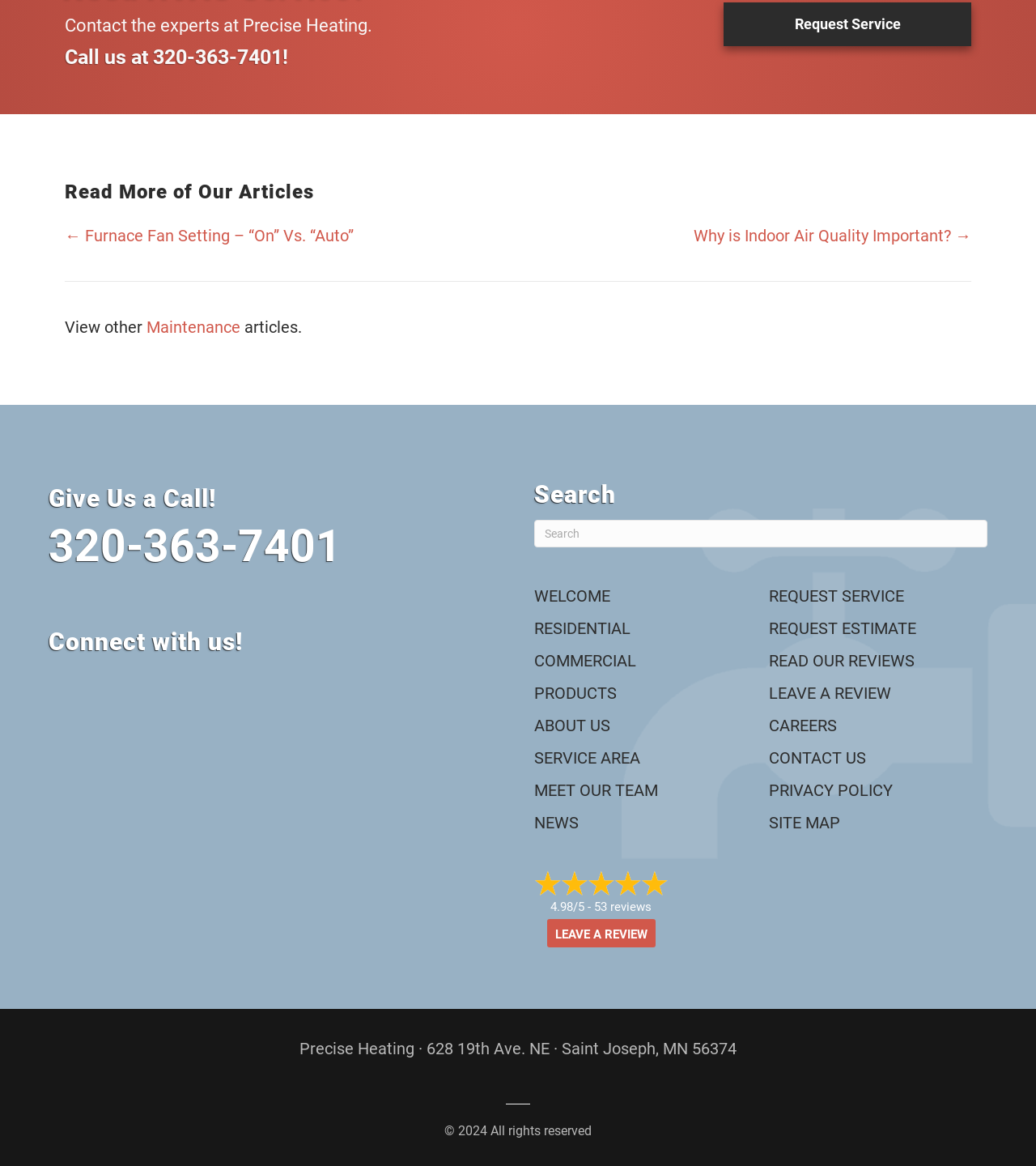Highlight the bounding box coordinates of the element you need to click to perform the following instruction: "Call the phone number."

[0.148, 0.039, 0.273, 0.059]